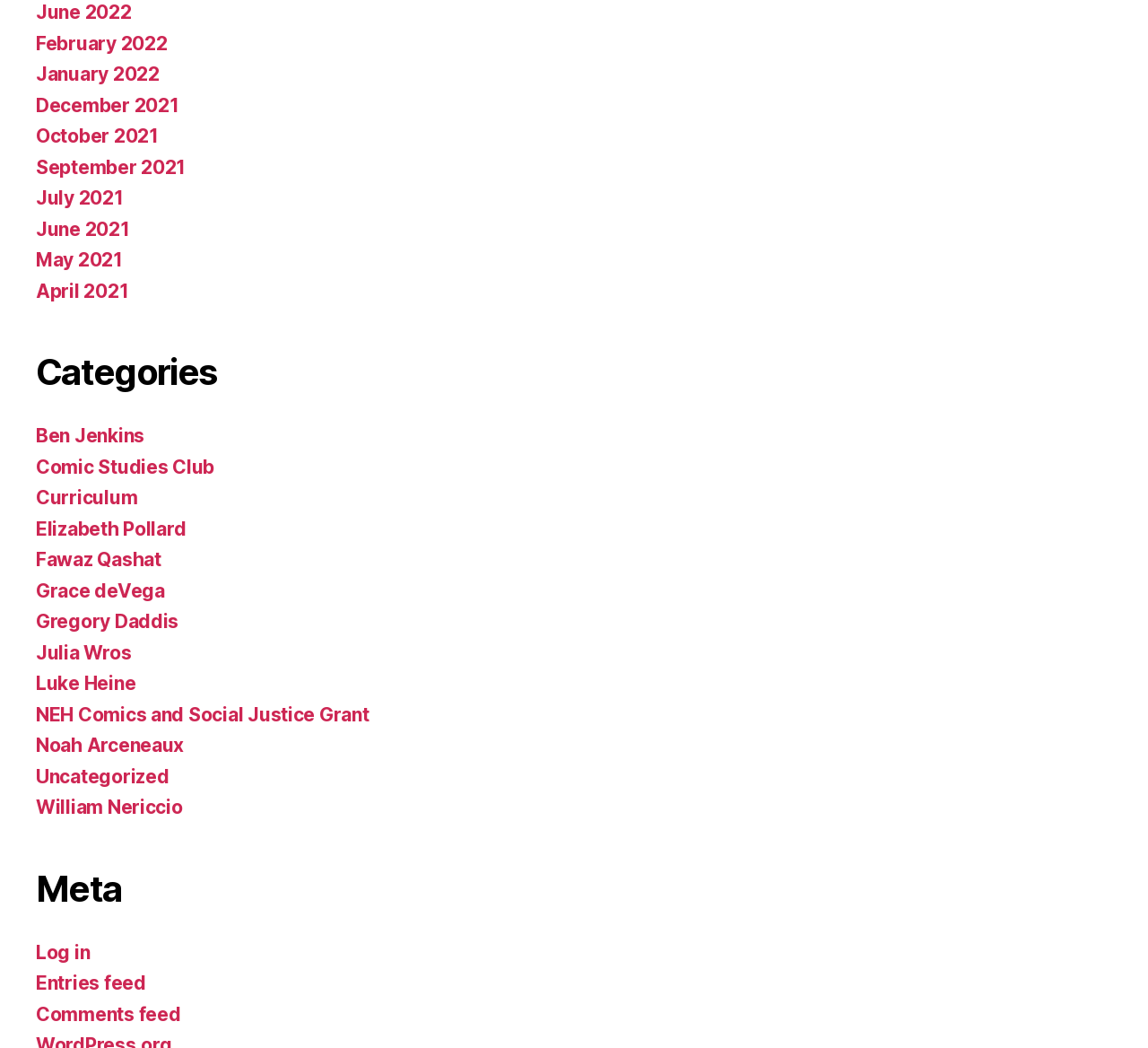Pinpoint the bounding box coordinates of the area that must be clicked to complete this instruction: "Log in to the website".

[0.031, 0.915, 0.078, 0.937]